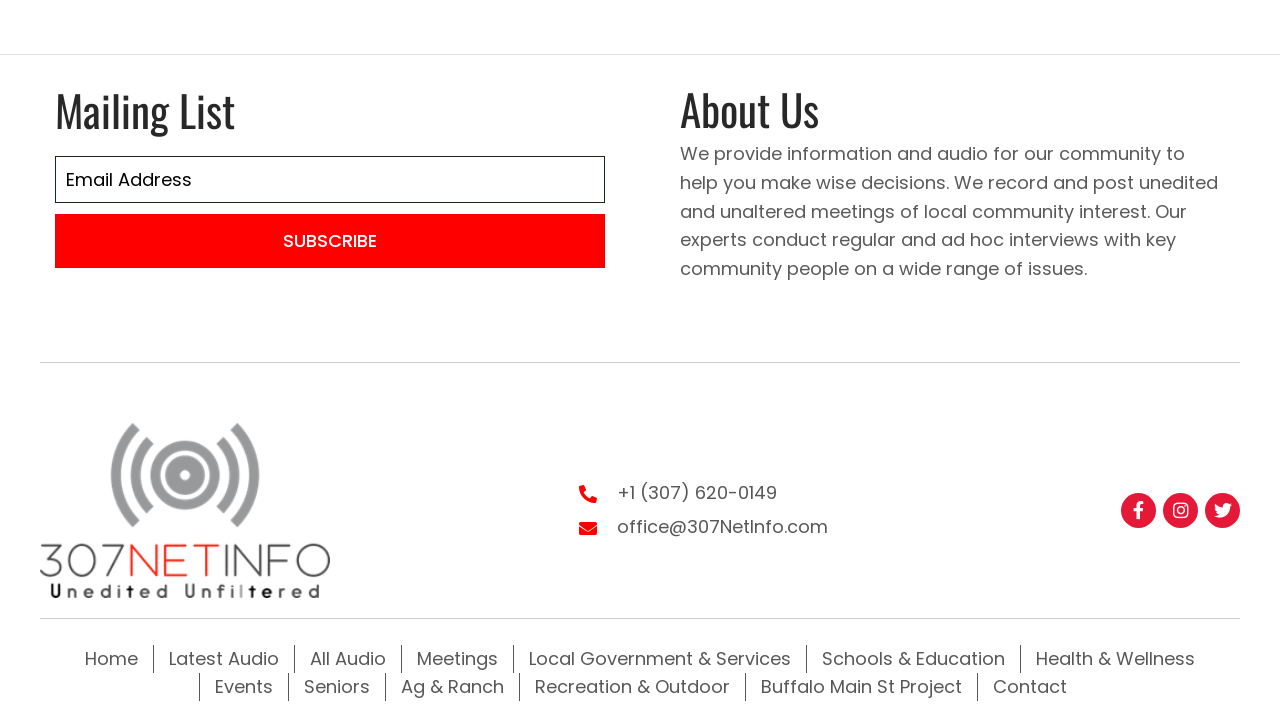Please identify the bounding box coordinates of the region to click in order to complete the task: "Go to the Home page". The coordinates must be four float numbers between 0 and 1, specified as [left, top, right, bottom].

[0.055, 0.91, 0.12, 0.949]